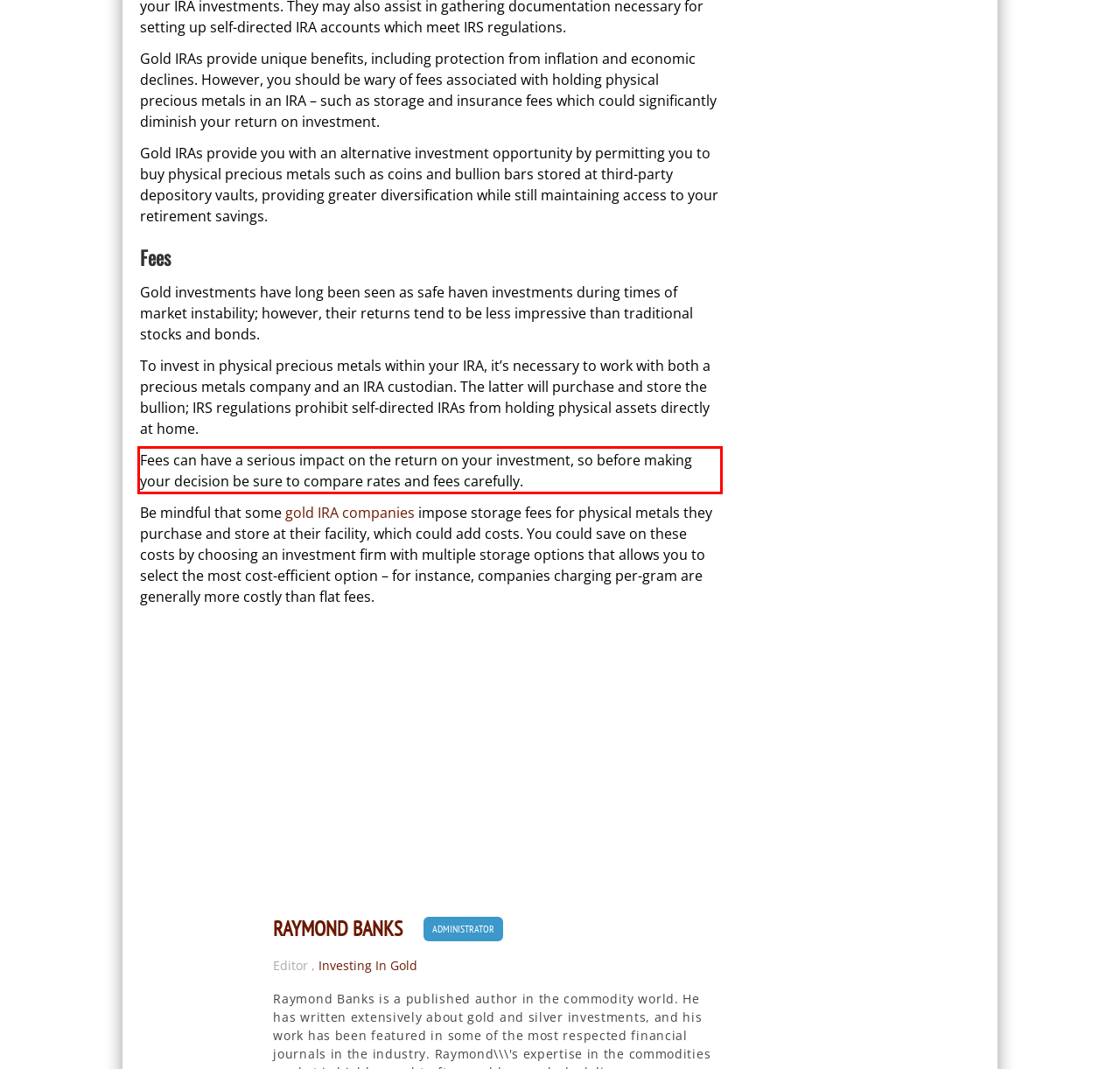Your task is to recognize and extract the text content from the UI element enclosed in the red bounding box on the webpage screenshot.

Fees can have a serious impact on the return on your investment, so before making your decision be sure to compare rates and fees carefully.